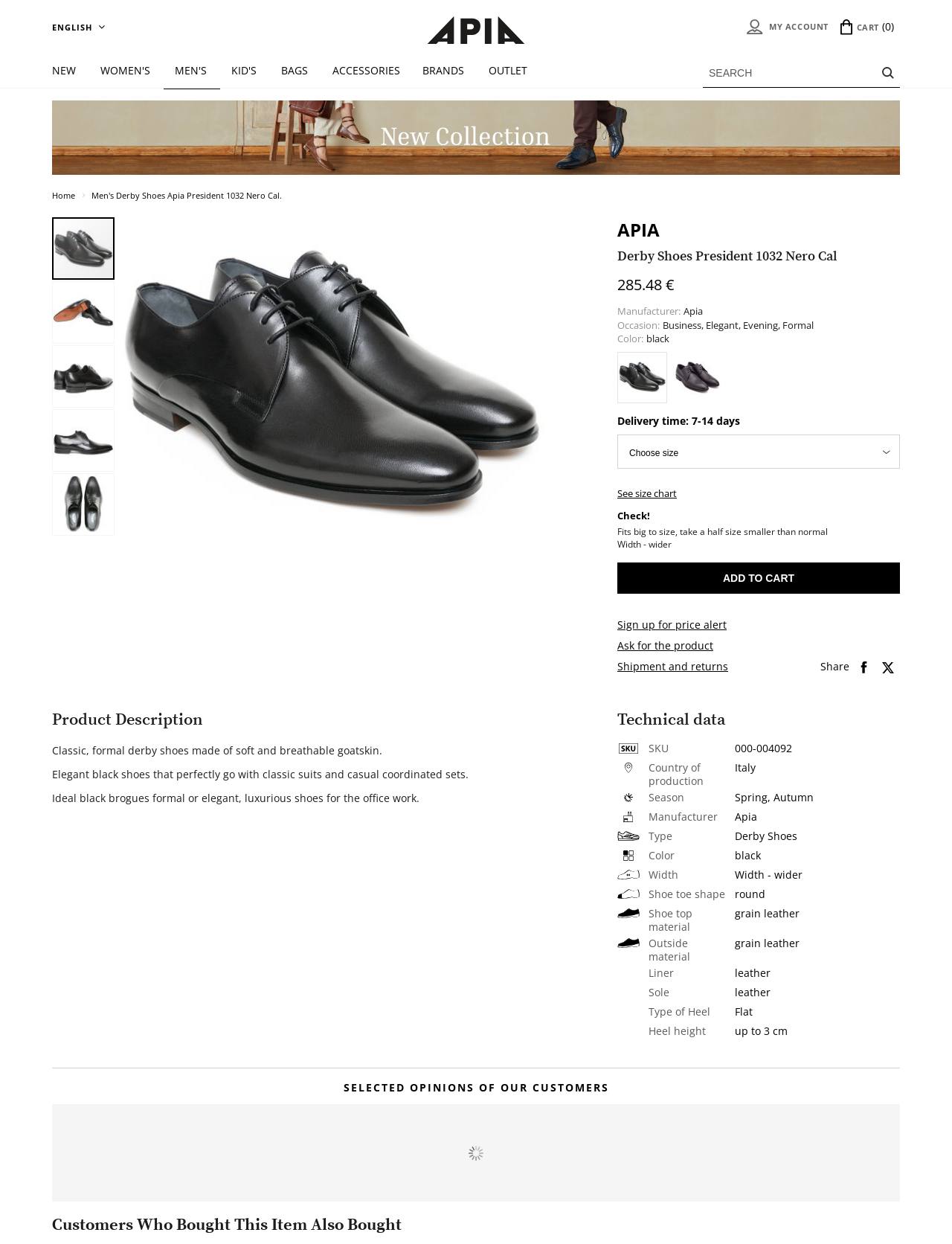Answer the following in one word or a short phrase: 
What is the occasion for which the Derby Shoes President 1032 Nero Cal is suitable?

Business, Elegant, Evening, Formal